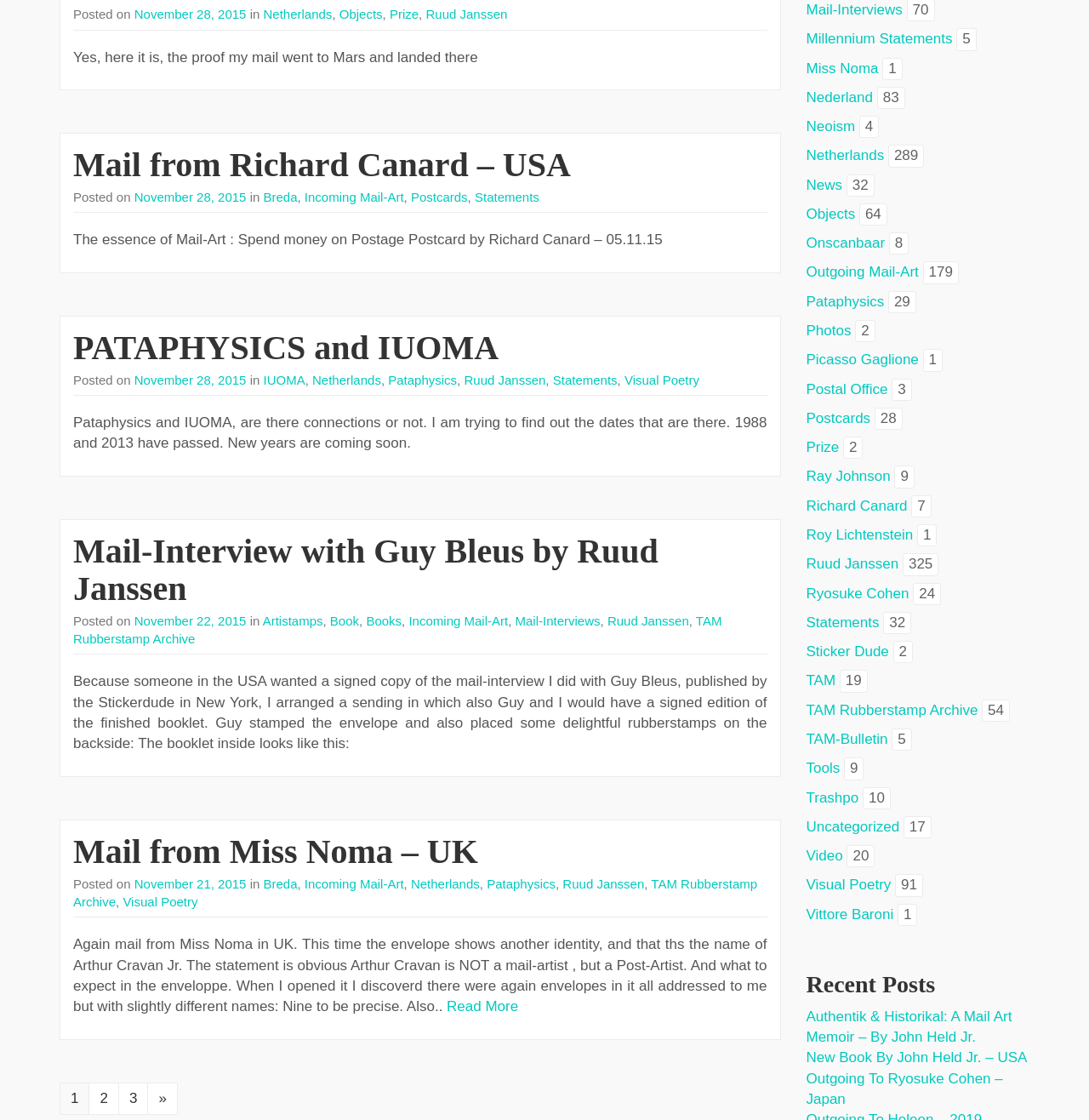Determine the bounding box for the UI element that matches this description: "November 28, 2015".

[0.123, 0.006, 0.226, 0.019]